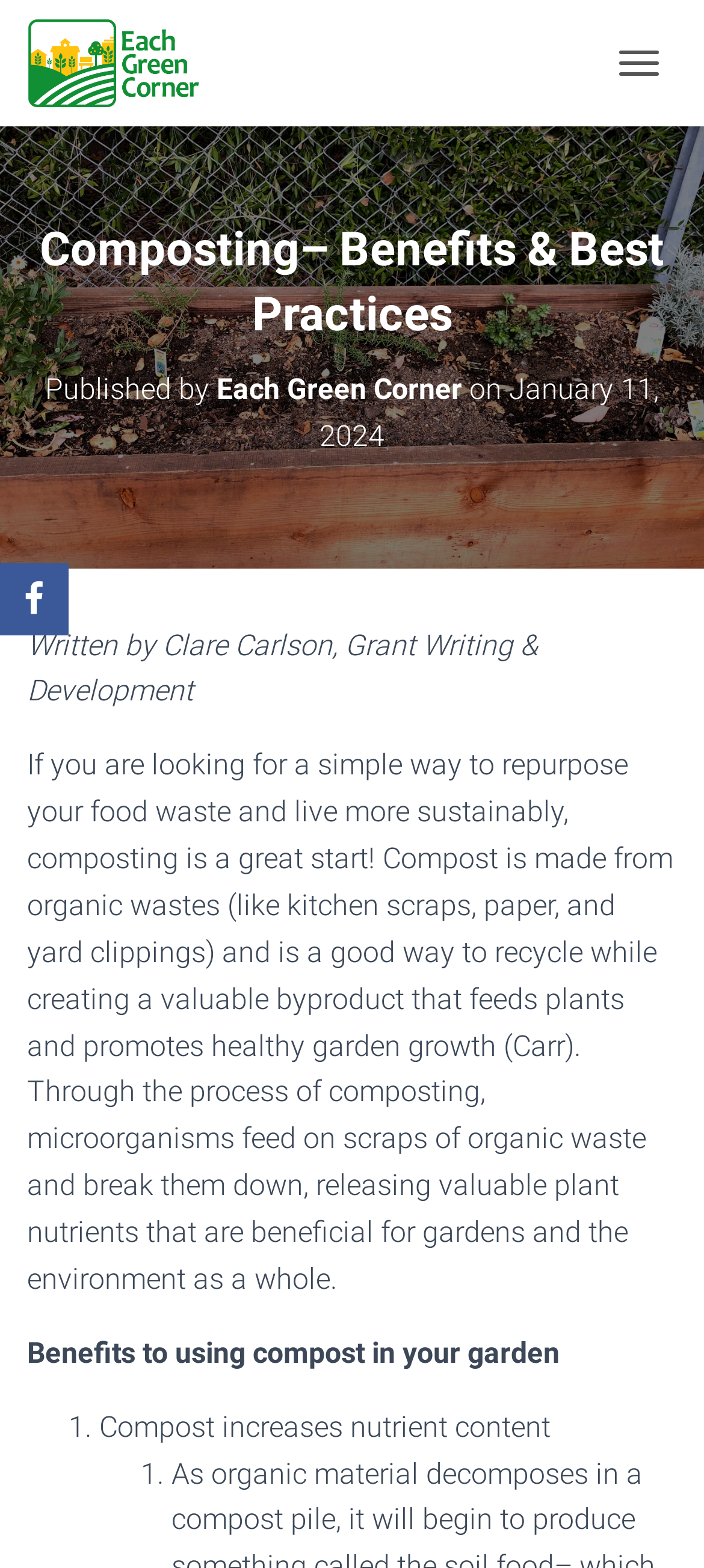What is the first benefit of using compost in a garden?
Look at the image and provide a short answer using one word or a phrase.

Increases nutrient content